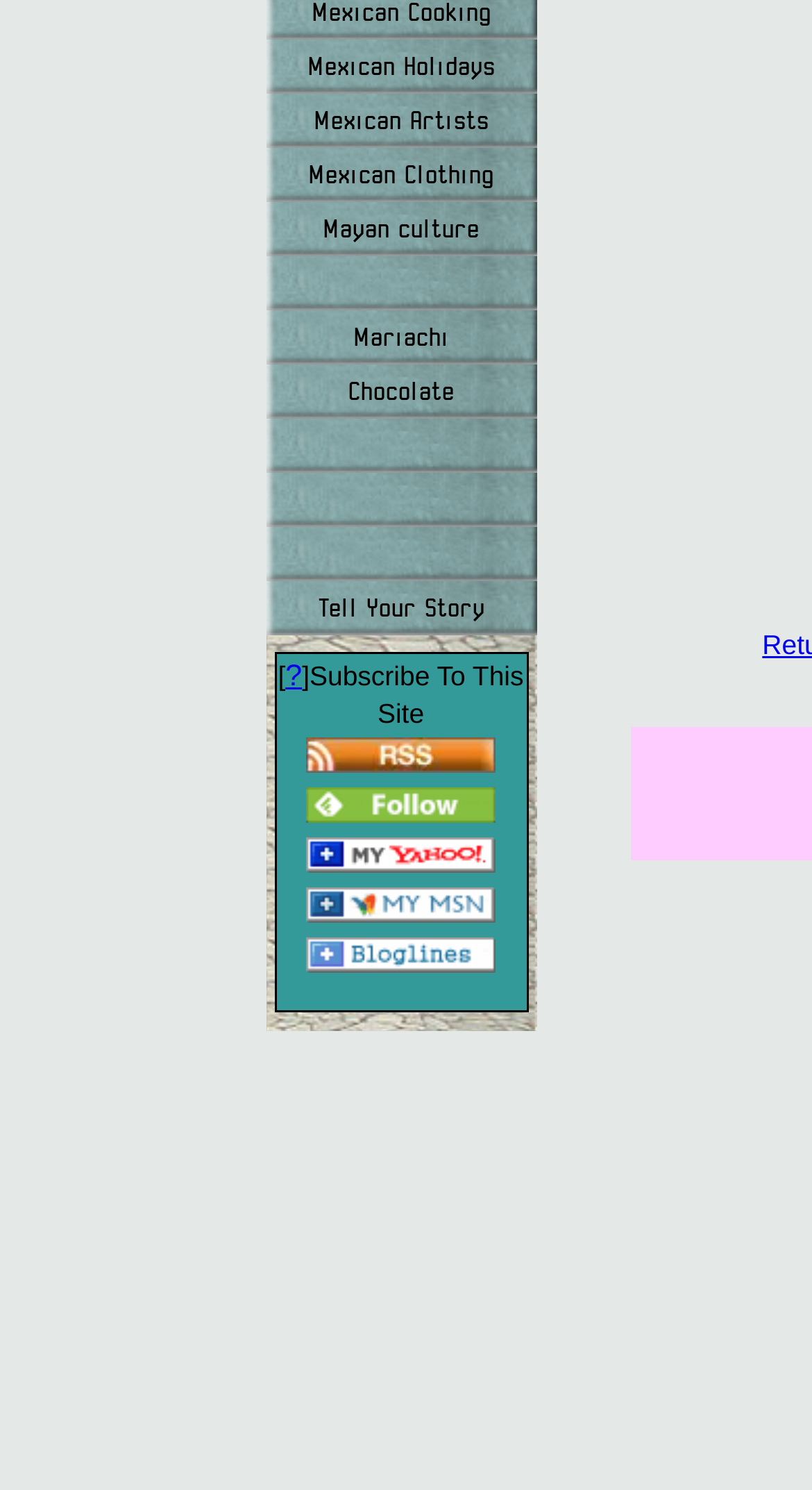Given the description Hsrii, predict the bounding box coordinates of the UI element. Ensure the coordinates are in the format (top-left x, top-left y, bottom-right x, bottom-right y) and all values are between 0 and 1.

None